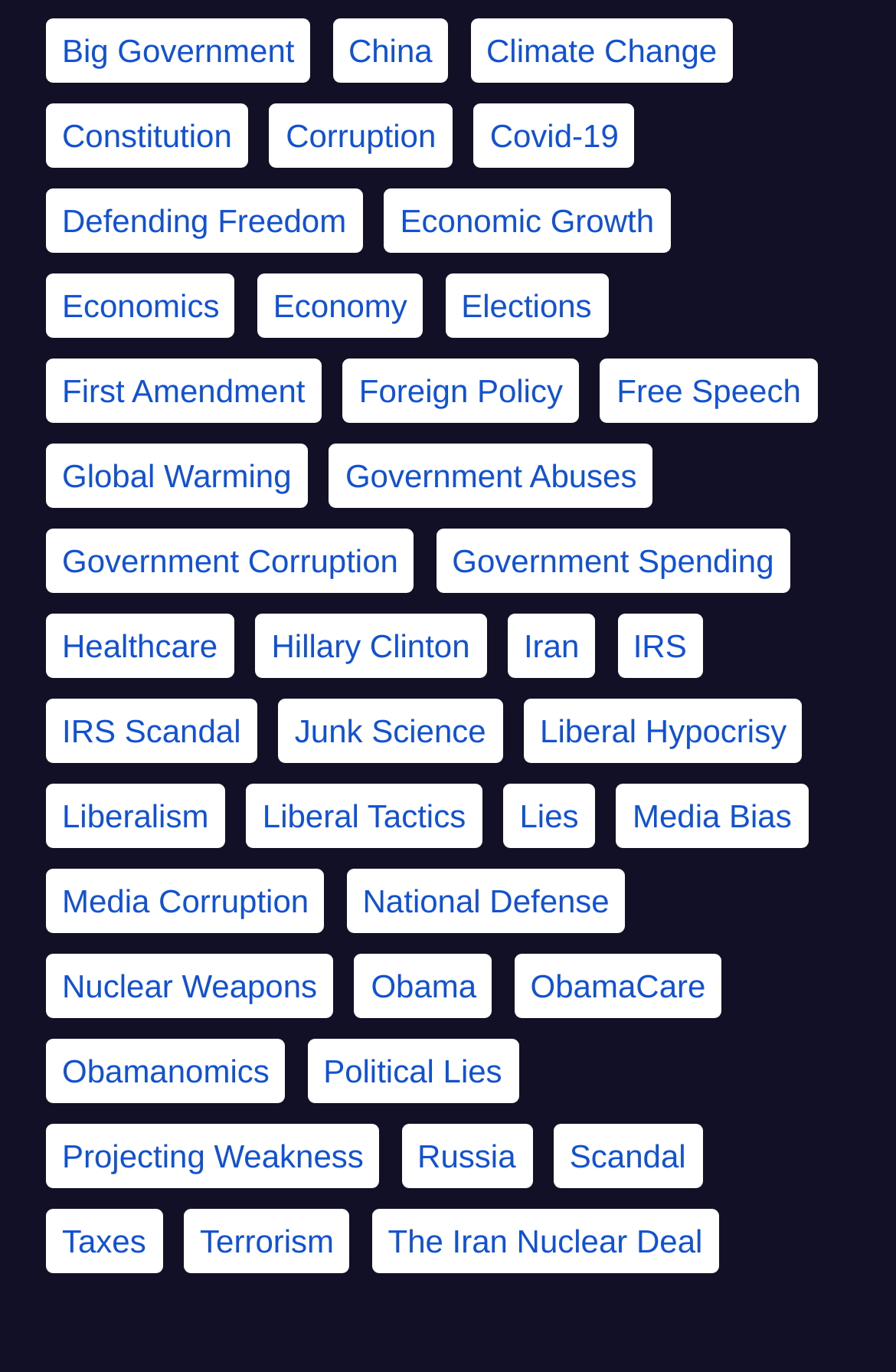Locate the bounding box coordinates of the segment that needs to be clicked to meet this instruction: "Read about Terrorism".

[0.205, 0.881, 0.391, 0.928]